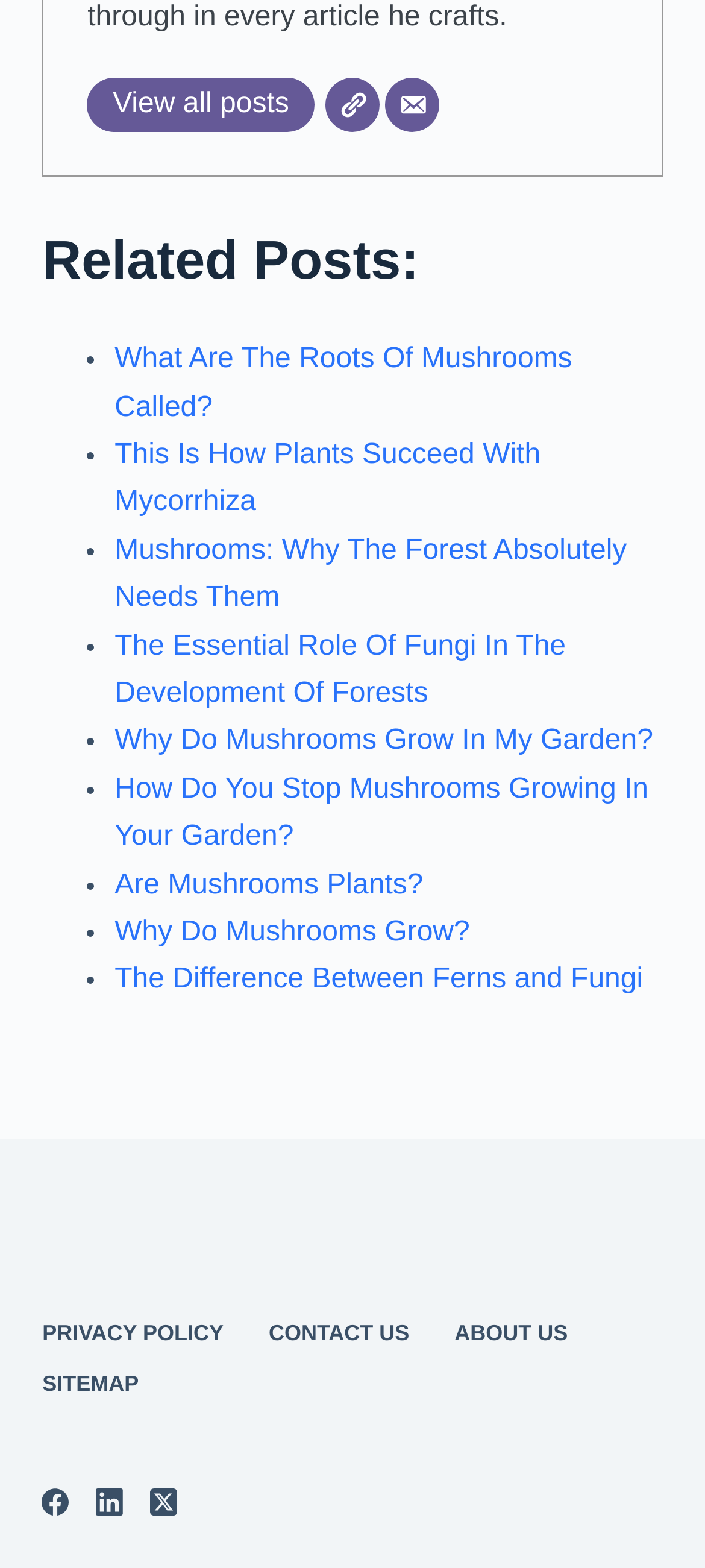Use a single word or phrase to respond to the question:
What is the last link in the list of related posts?

The Difference Between Ferns and Fungi